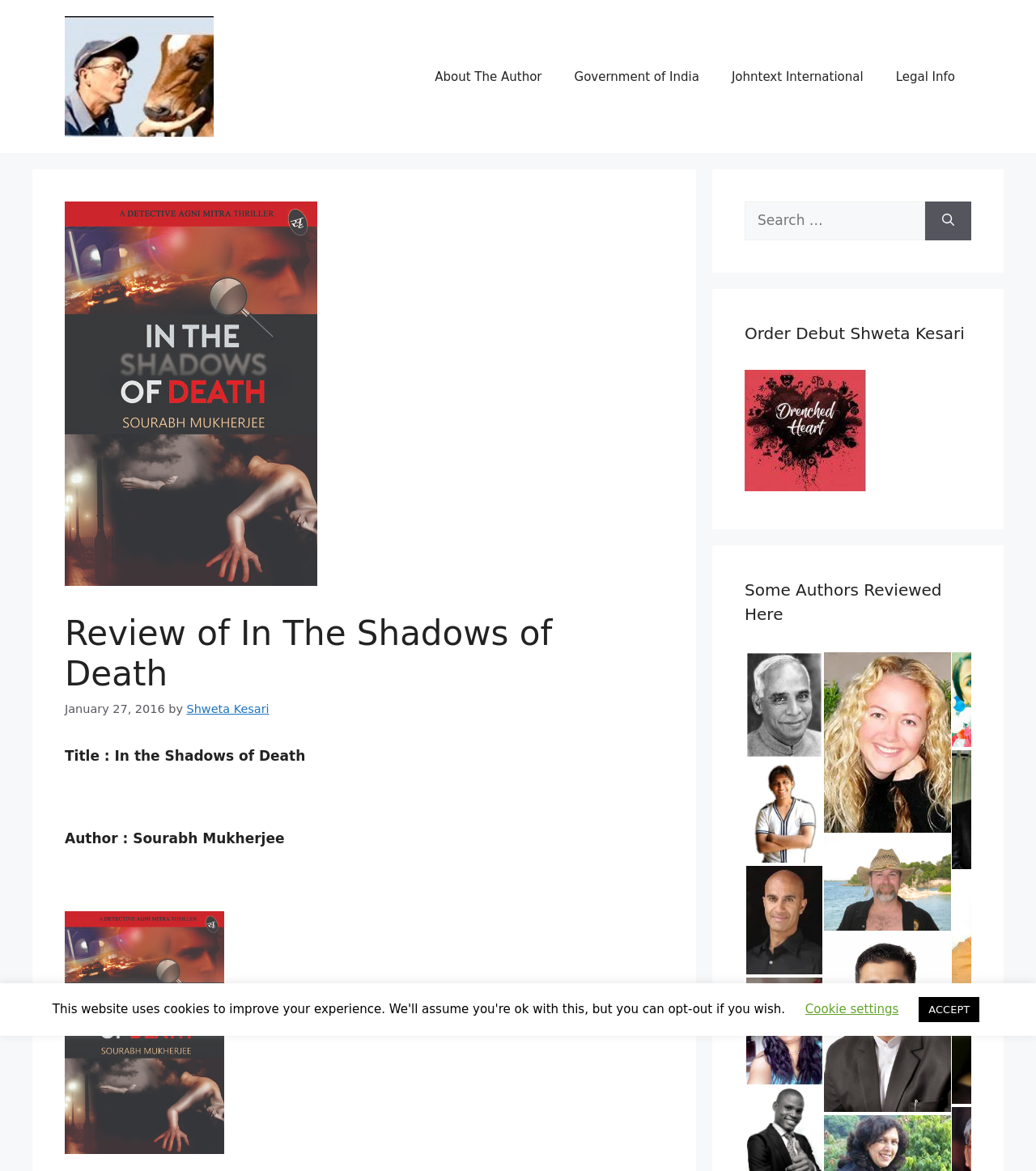Write a detailed summary of the webpage.

This webpage appears to be a book review blog, specifically reviewing the book "In The Shadows of Death" by Sourabh Mukherjee. At the top of the page, there is a banner with the site's name, "Johntext Madhya Pradesh", accompanied by an image of the site's logo. Below the banner, there is a navigation menu with links to "About The Author", "Government of India", "Johntext International", and "Legal Info".

The main content of the page is divided into two sections. On the left side, there is a header section with the title "Review of In The Shadows of Death" and a subheading with the author's name, Sourabh Mukherjee. Below the header, there is a brief summary of the book, followed by an image of the book cover.

On the right side, there is a complementary section with a search box and a button to search for specific authors or books. Below the search box, there are several links to other authors and their books, including "Drenched Heart" by Shweta Kesari, accompanied by an image of the book cover. There are also links to photos of various authors, including Eknath Easwaran, Arpit Agraval, Robin S. Sharma, and others.

At the bottom of the page, there are two buttons, "Cookie settings" and "ACCEPT", which appear to be related to cookie consent.

Overall, the webpage is dedicated to book reviews and author profiles, with a focus on Indian authors and books.